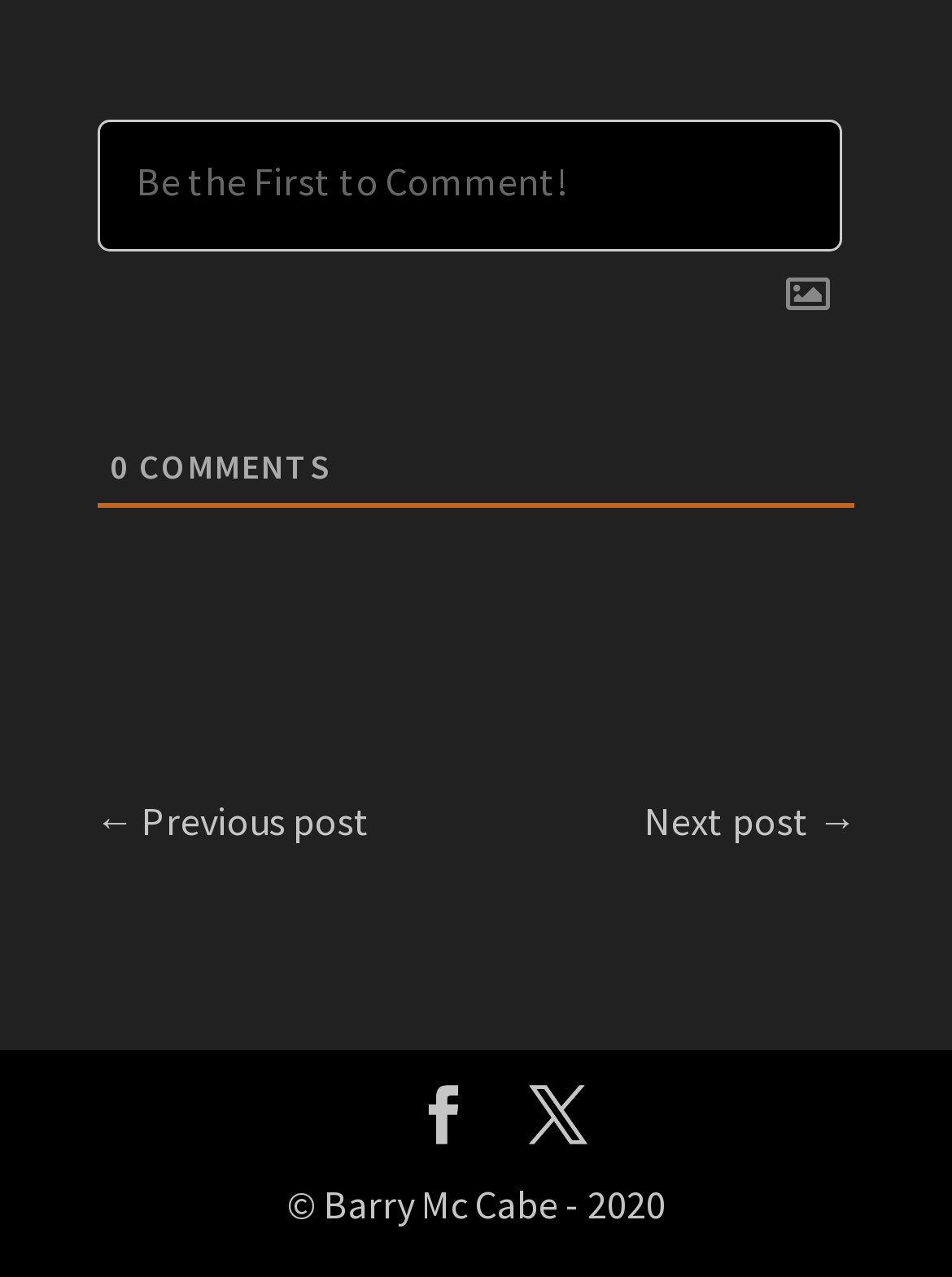Please answer the following query using a single word or phrase: 
Who is the author of the webpage content?

Barry Mc Cabe